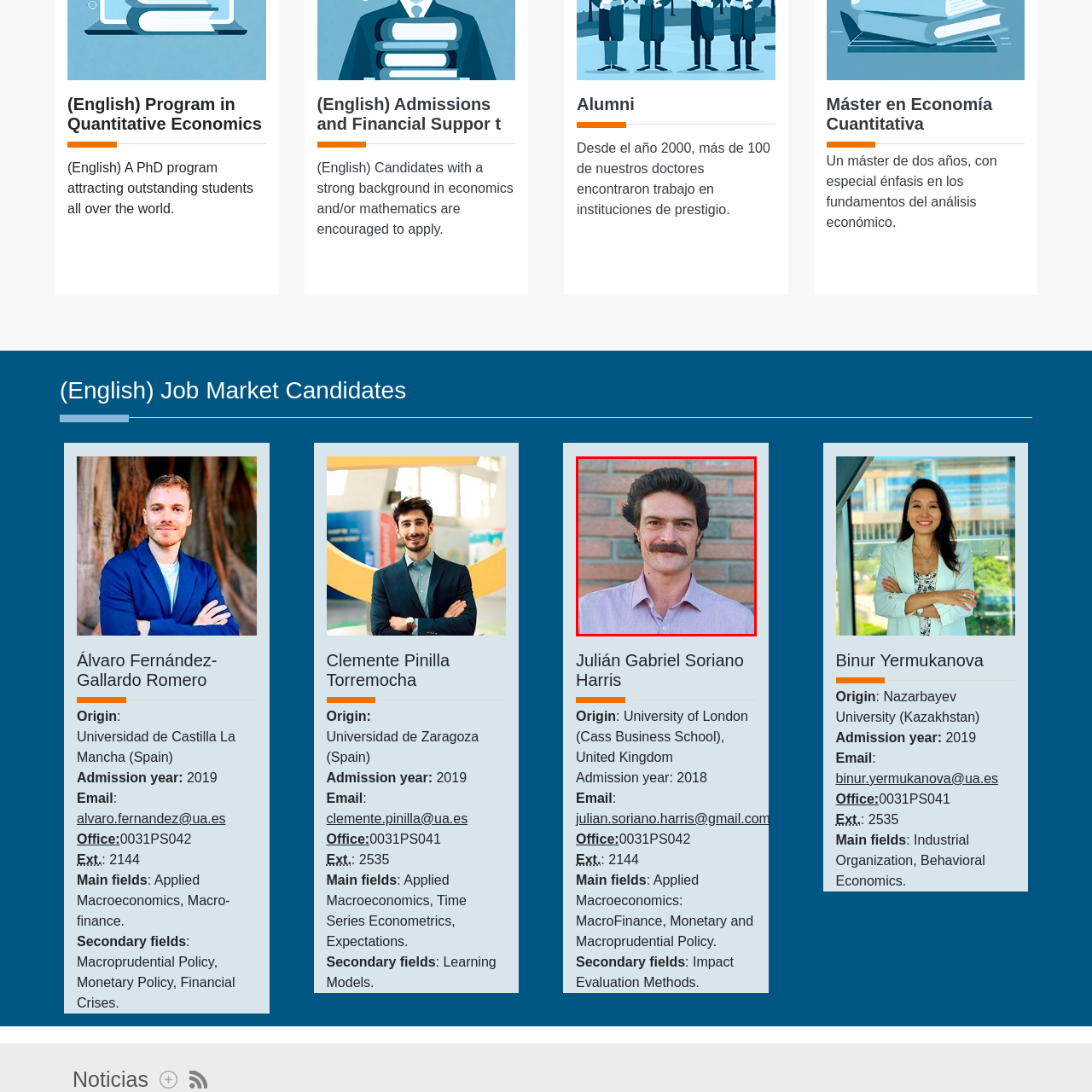Write a detailed description of the image enclosed in the red-bordered box.

This image features Julián Gabriel Soriano Harris, a PhD candidate in economics. He has a prominent mustache and a confident smile, dressed in a light purple button-up shirt. The background consists of a textured brick wall, adding a rustic charm to the portrait. Julián is affiliated with the University of London (Cass Business School) and was admitted to the PhD program in 2018. His main research focuses include Applied Macroeconomics, particularly in the areas of MacroFinance, Monetary Policy, and Macroprudential Policy, complemented by his interests in Impact Evaluation Methods.